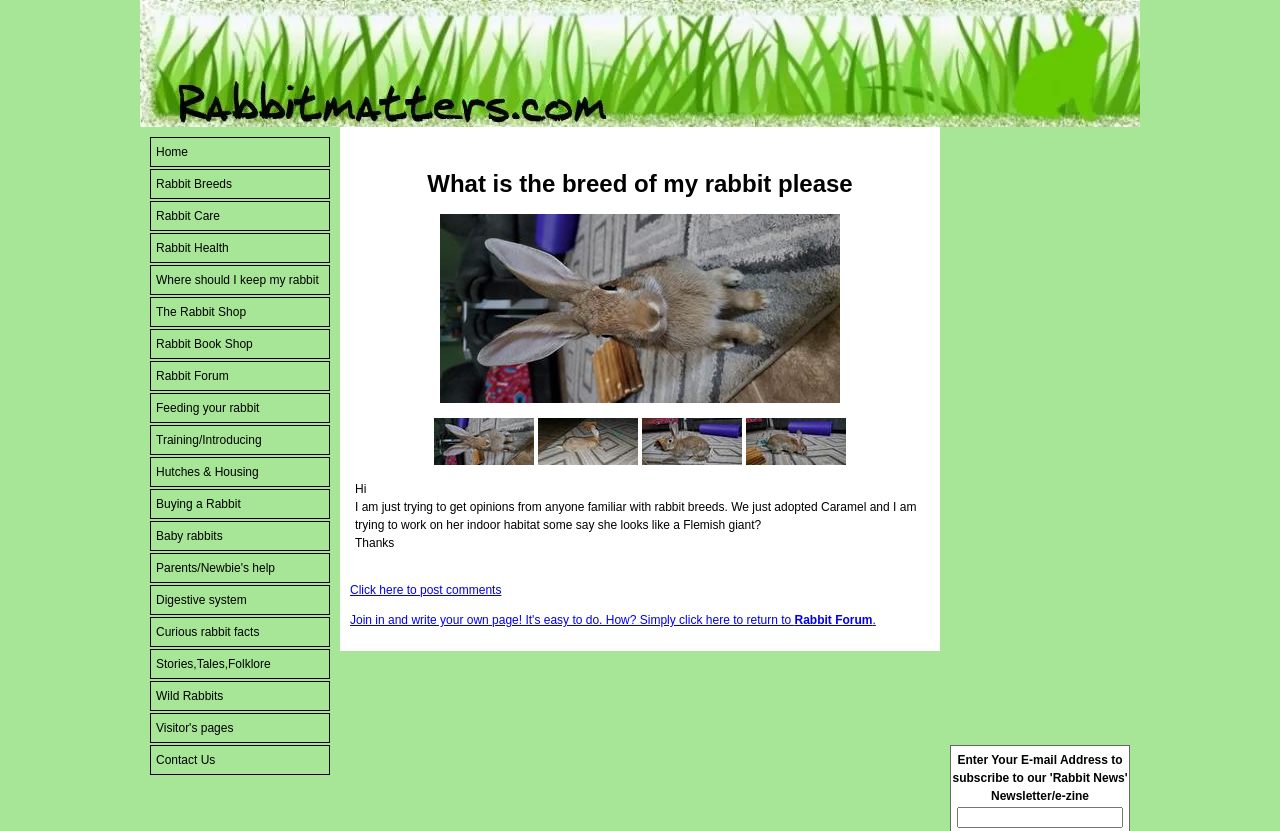Pinpoint the bounding box coordinates for the area that should be clicked to perform the following instruction: "Click to go to the home page".

[0.117, 0.165, 0.258, 0.201]